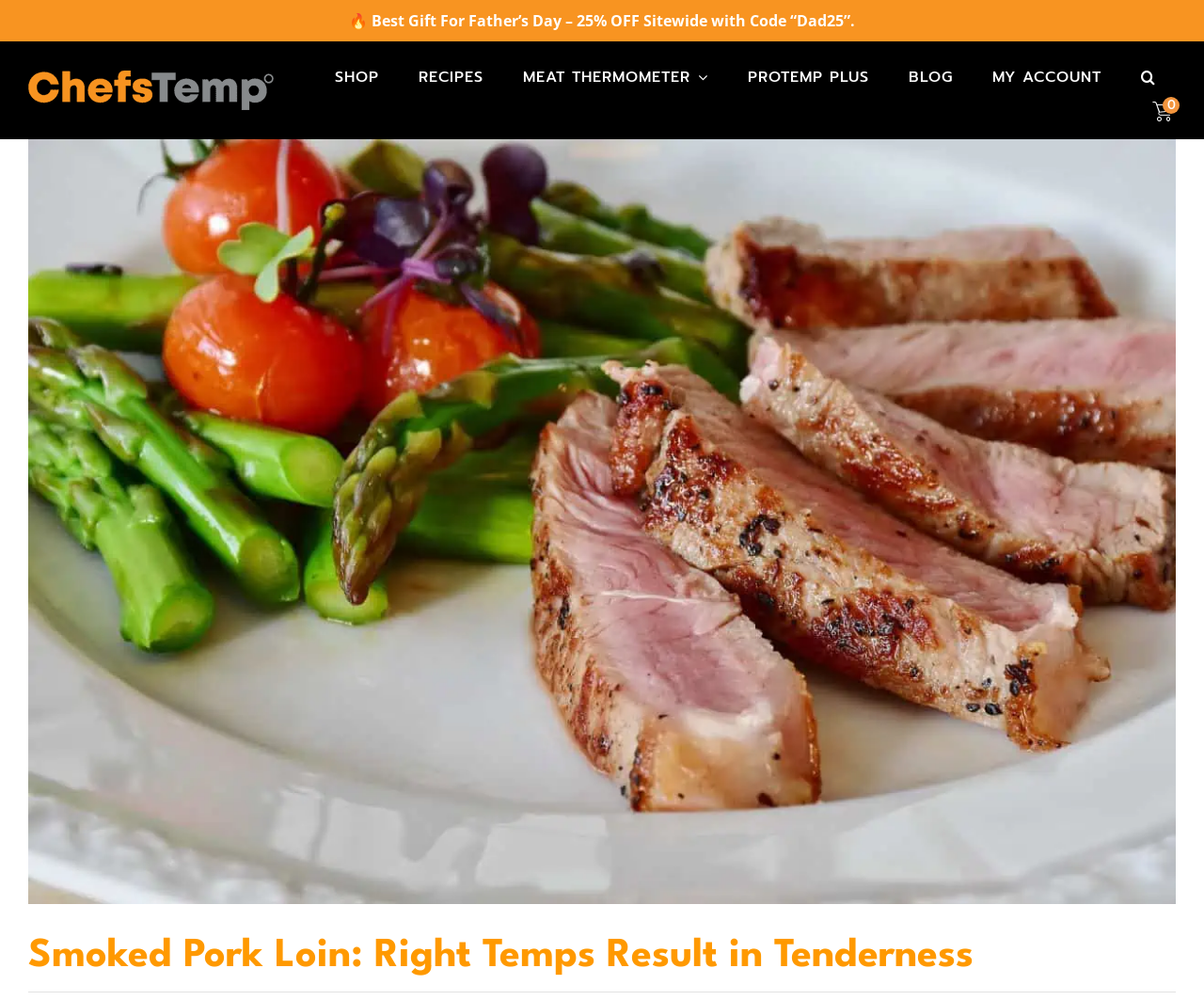Please provide a brief answer to the question using only one word or phrase: 
What is the logo of the website?

Main Logo